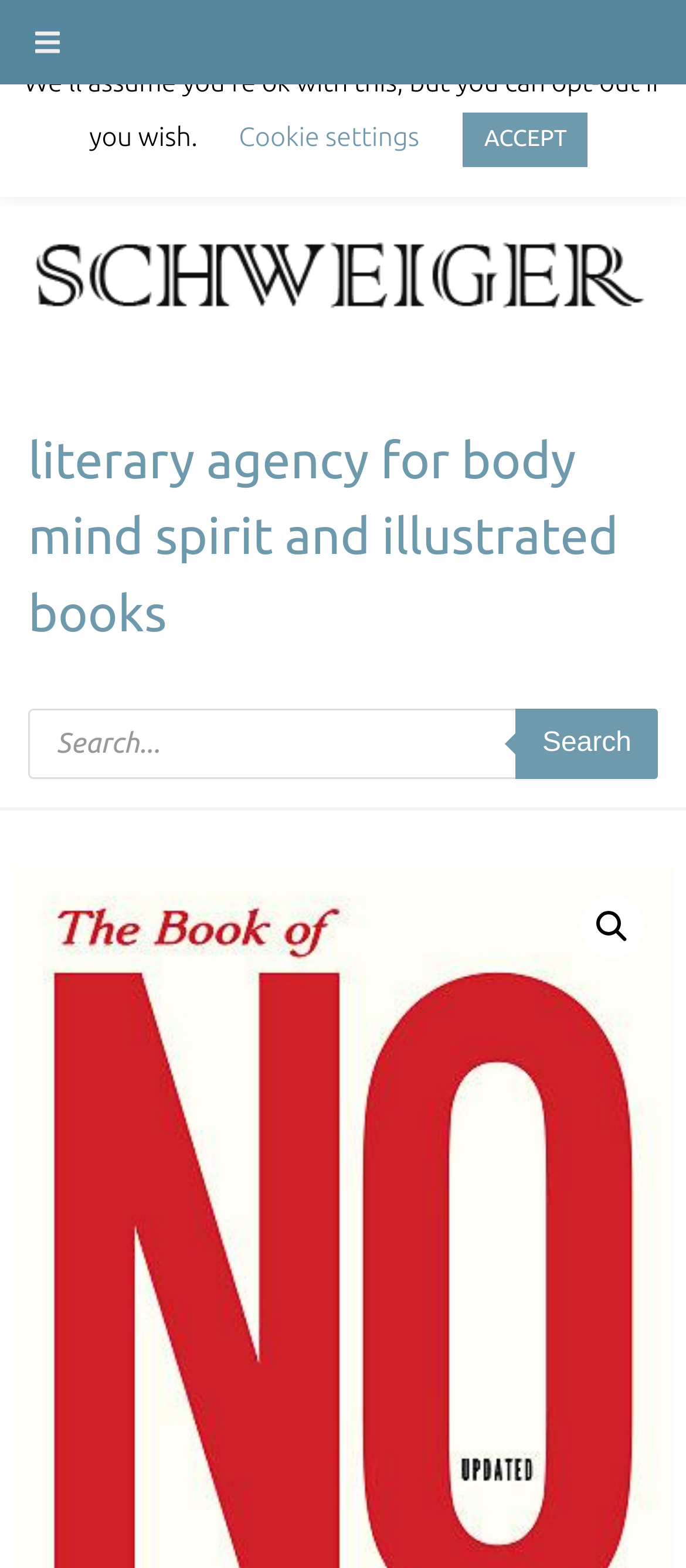Respond to the following query with just one word or a short phrase: 
What is the function of the button on the top right?

Search